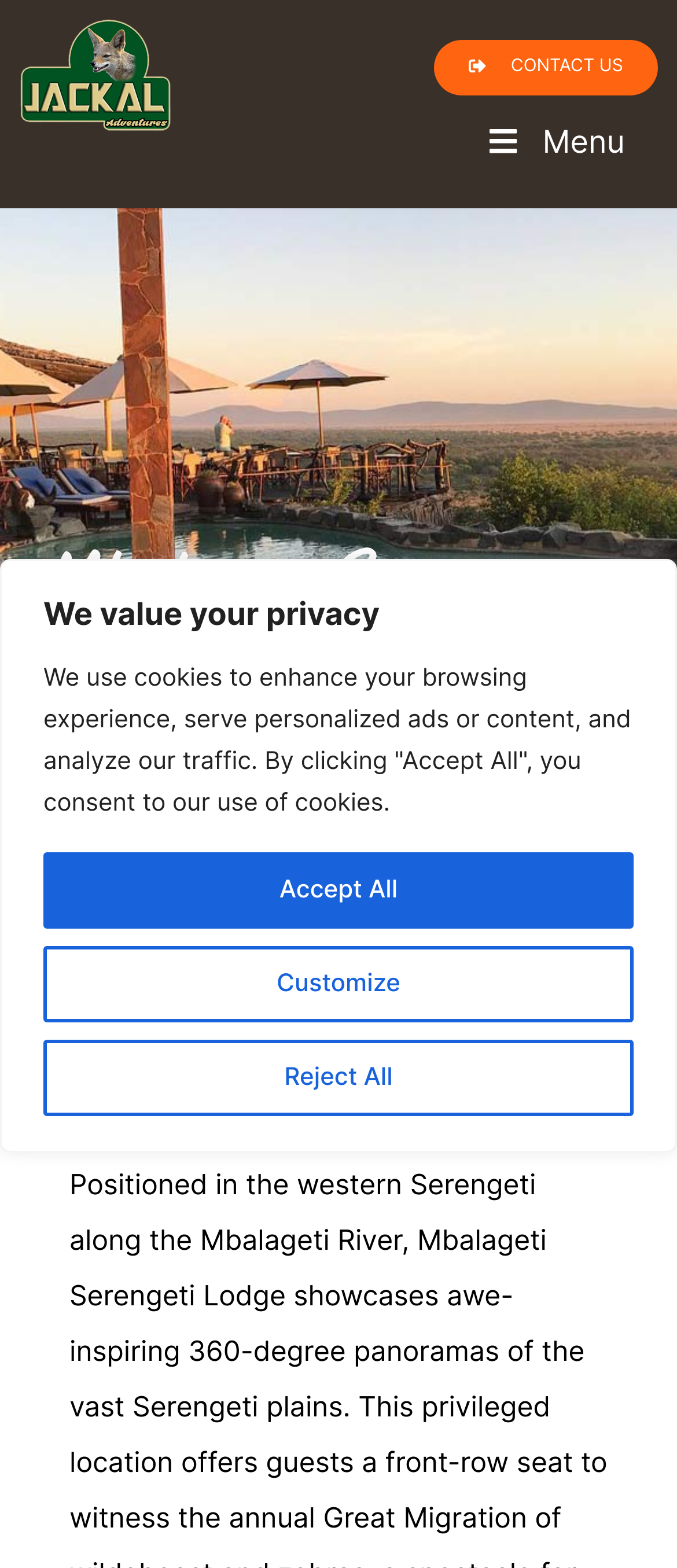What is the purpose of the button with the icon ''?
Refer to the screenshot and respond with a concise word or phrase.

Menu